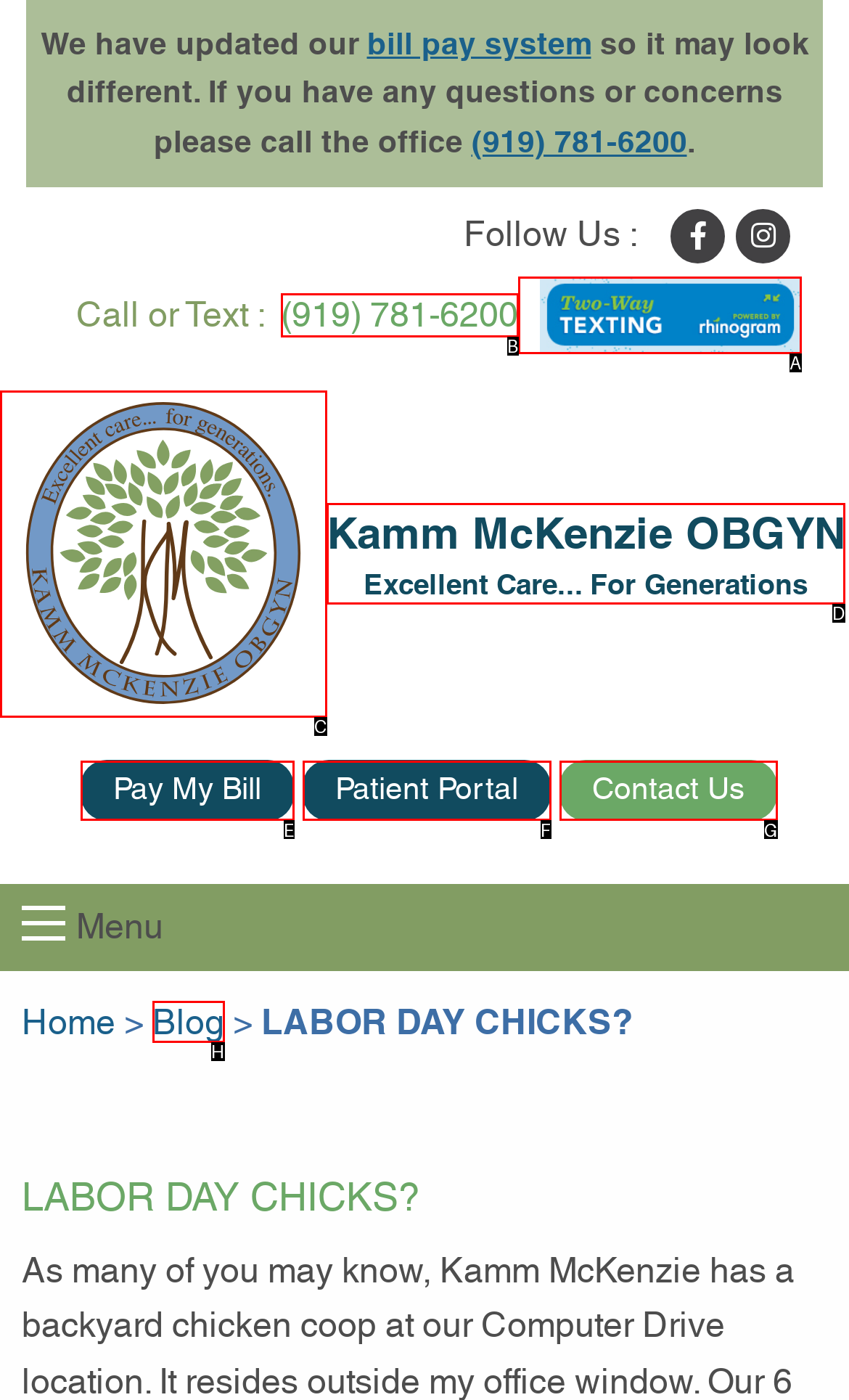Choose the HTML element that best fits the given description: Academic Technology. Answer by stating the letter of the option.

None